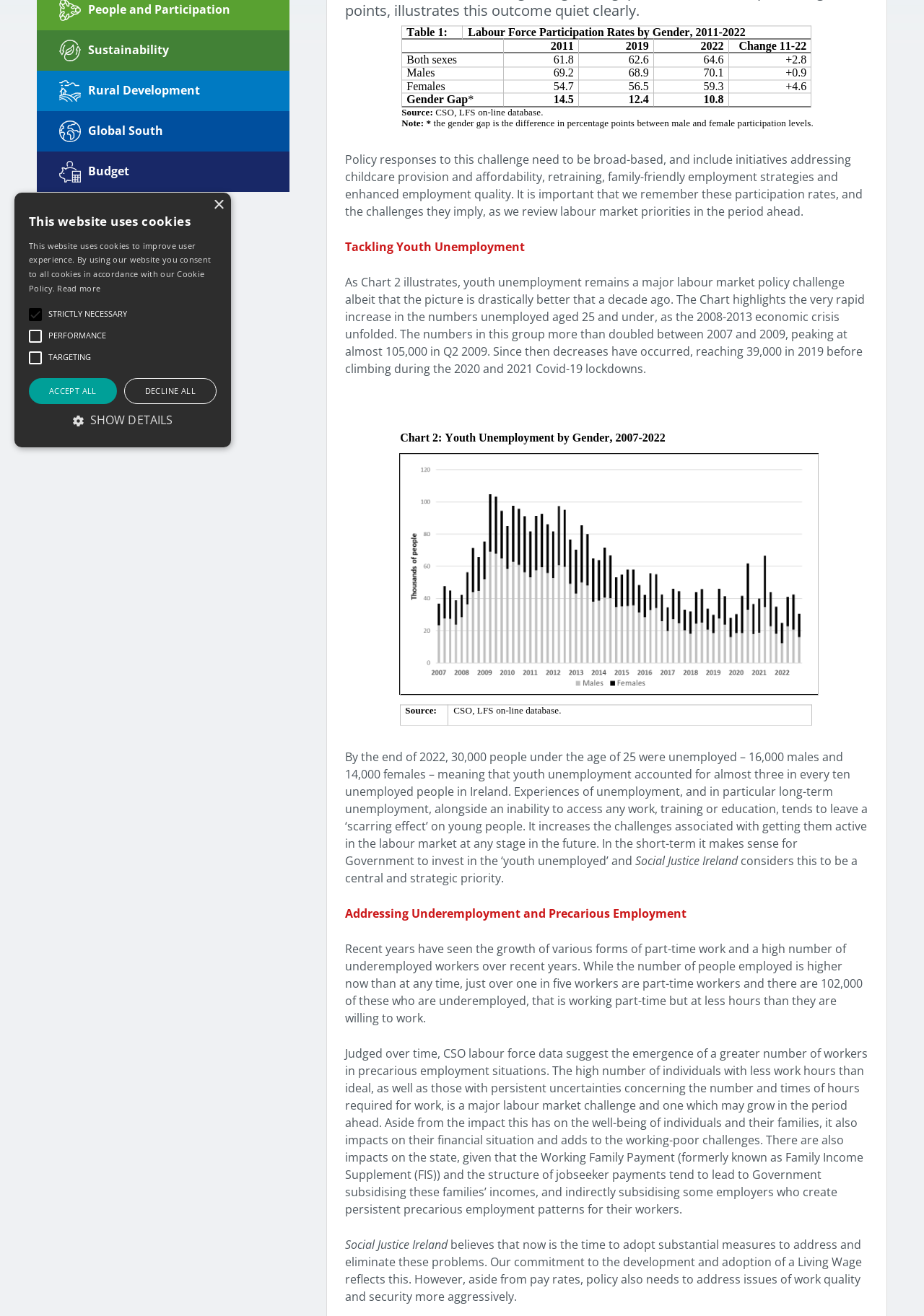Please determine the bounding box coordinates for the UI element described here. Use the format (top-left x, top-left y, bottom-right x, bottom-right y) with values bounded between 0 and 1: www.wholesalelashextensions.com

None